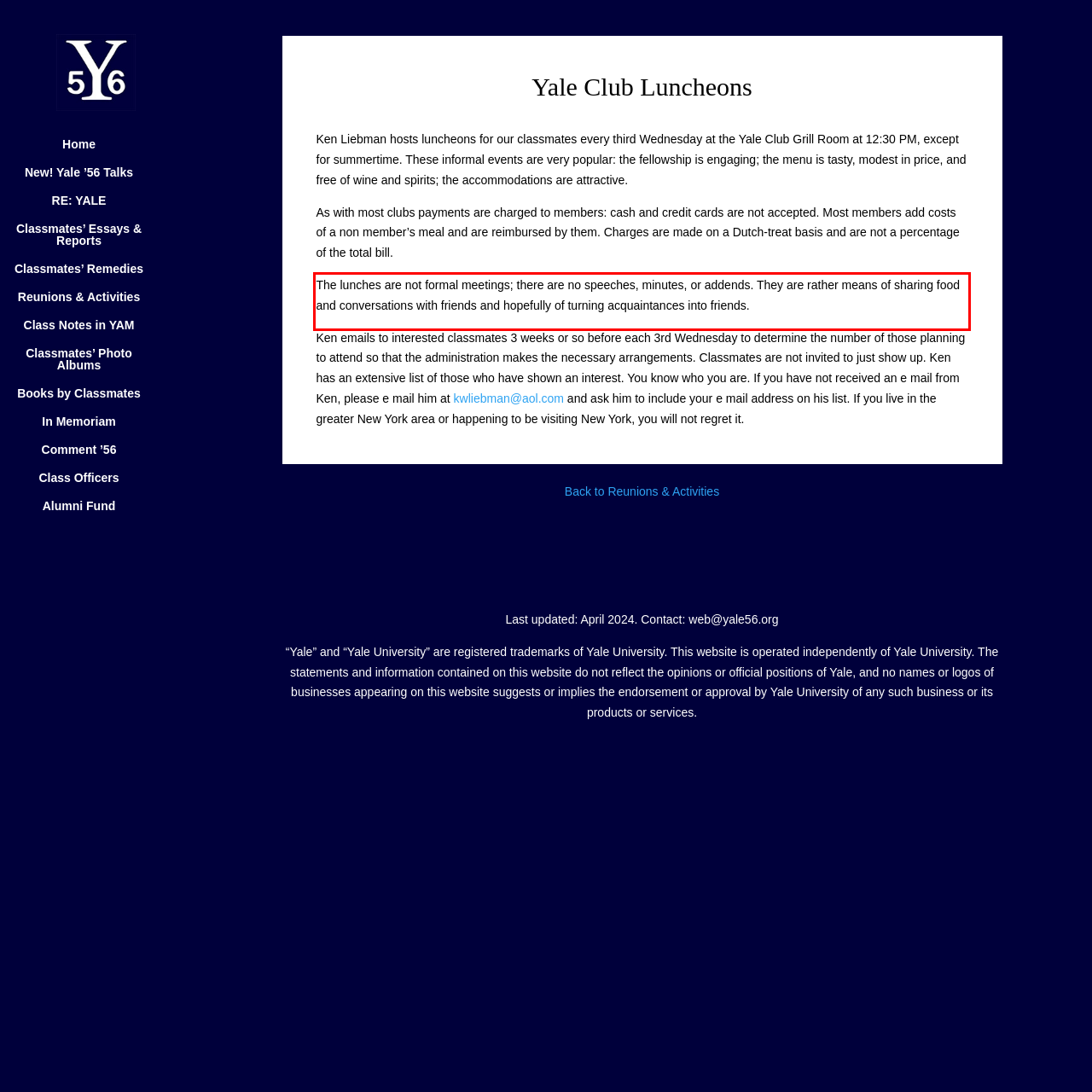You are presented with a screenshot containing a red rectangle. Extract the text found inside this red bounding box.

The lunches are not formal meetings; there are no speeches, minutes, or addends. They are rather means of sharing food and conversations with friends and hopefully of turning acquaintances into friends.